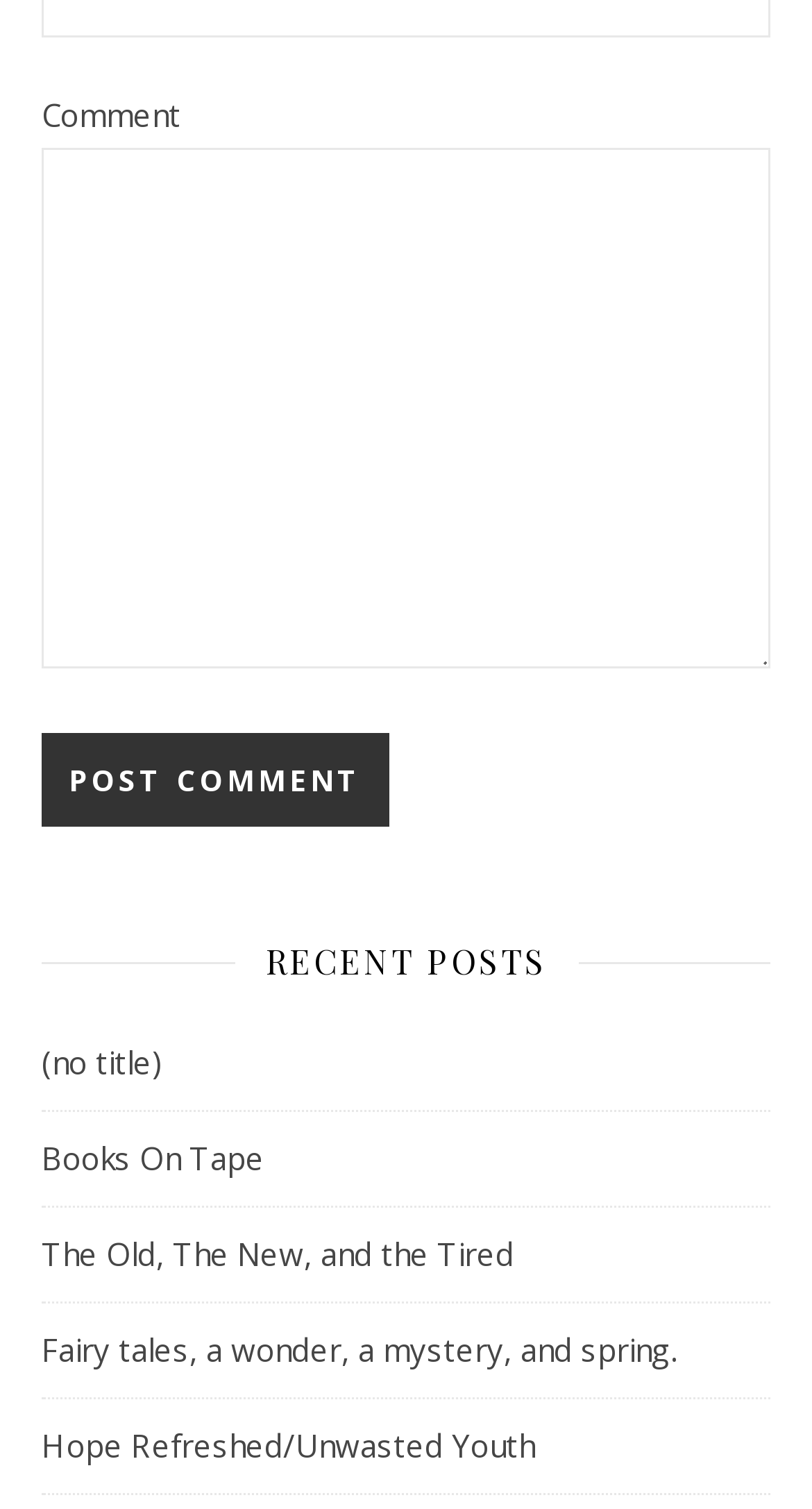What is the first link below 'RECENT POSTS'?
Using the details from the image, give an elaborate explanation to answer the question.

I looked at the links below the 'RECENT POSTS' heading and found that the first one is '(no title)'.